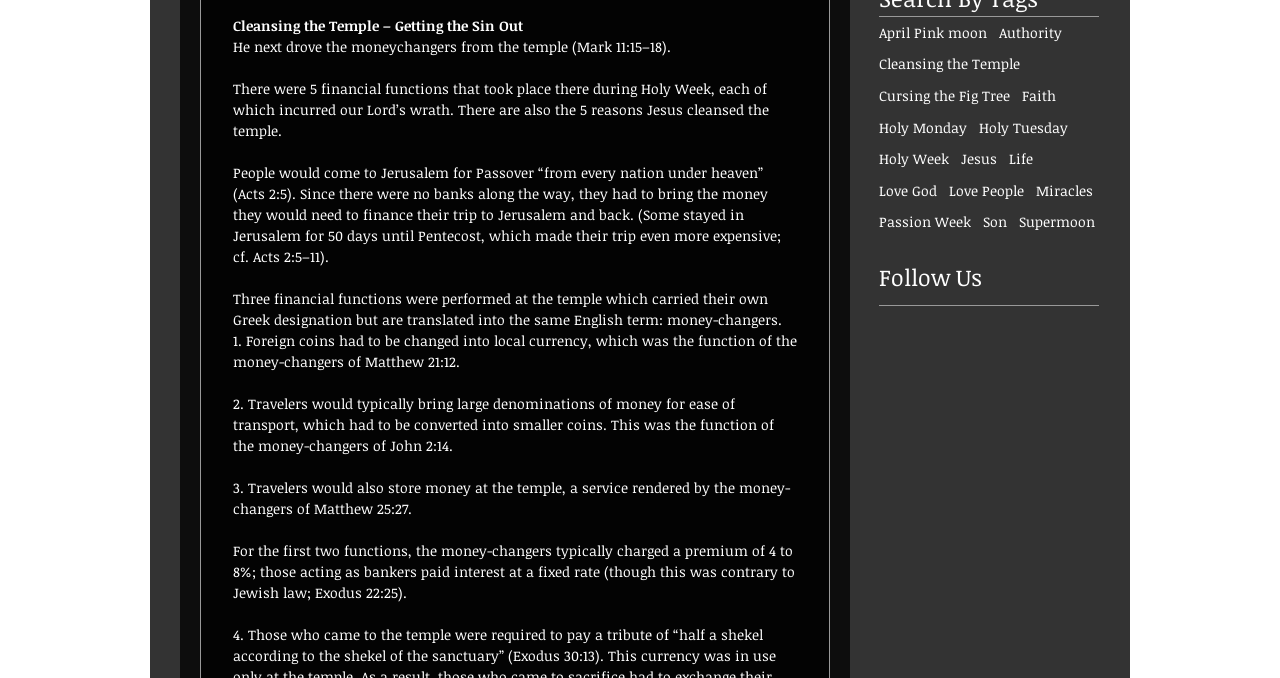Indicate the bounding box coordinates of the element that must be clicked to execute the instruction: "Follow on Facebook". The coordinates should be given as four float numbers between 0 and 1, i.e., [left, top, right, bottom].

[0.687, 0.471, 0.705, 0.505]